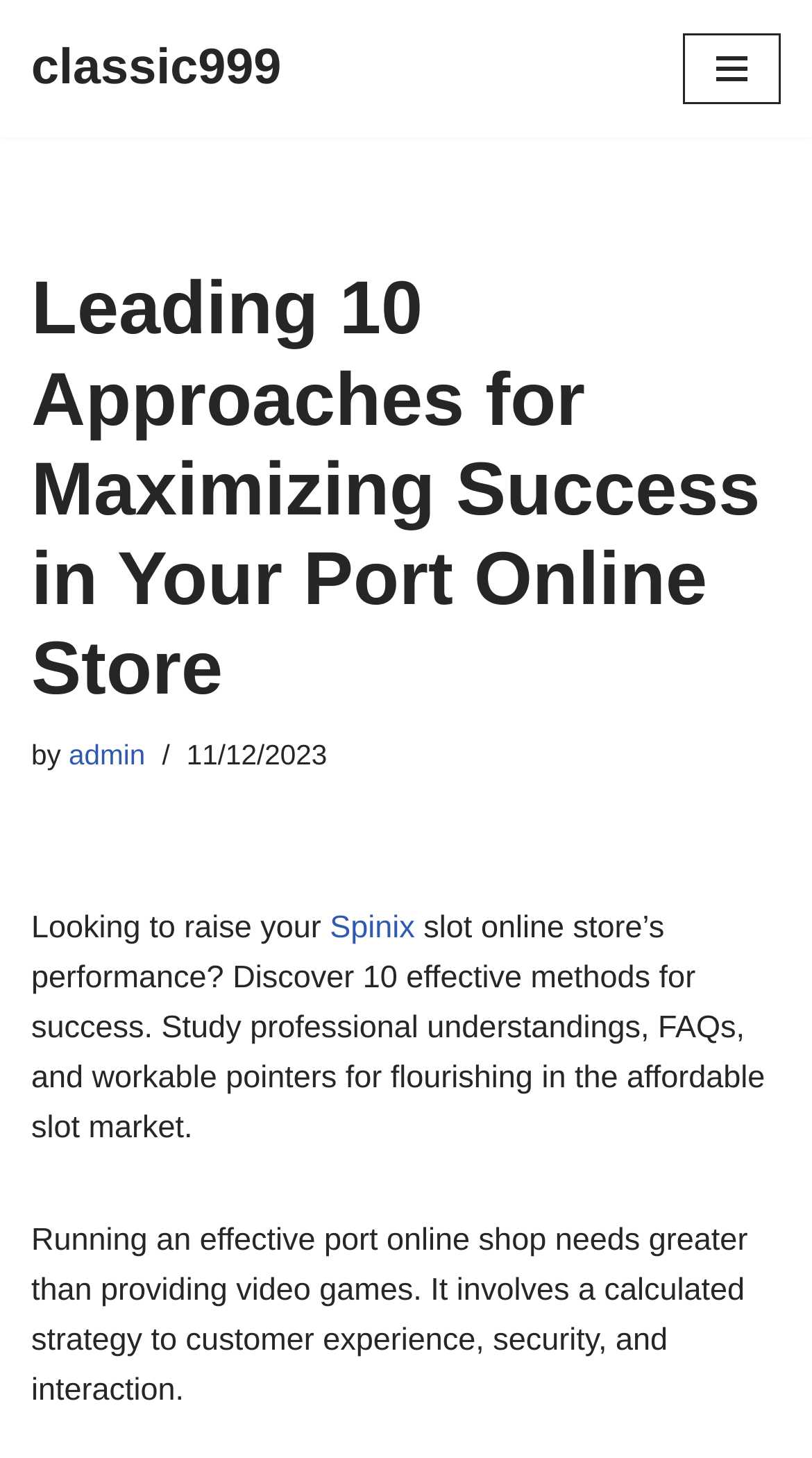Identify the coordinates of the bounding box for the element described below: "admin". Return the coordinates as four float numbers between 0 and 1: [left, top, right, bottom].

[0.085, 0.508, 0.179, 0.529]